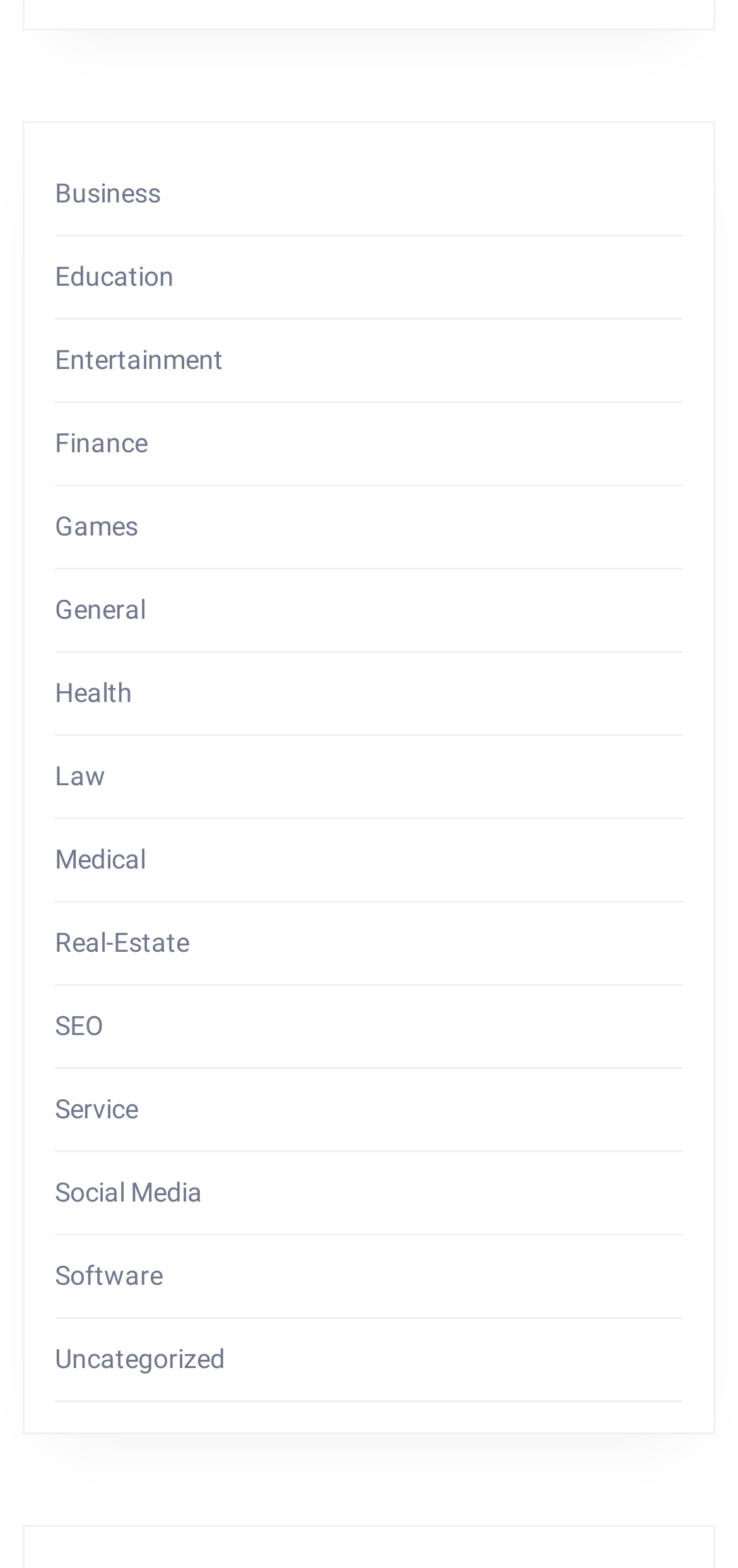Can you determine the bounding box coordinates of the area that needs to be clicked to fulfill the following instruction: "View December 2021"?

None